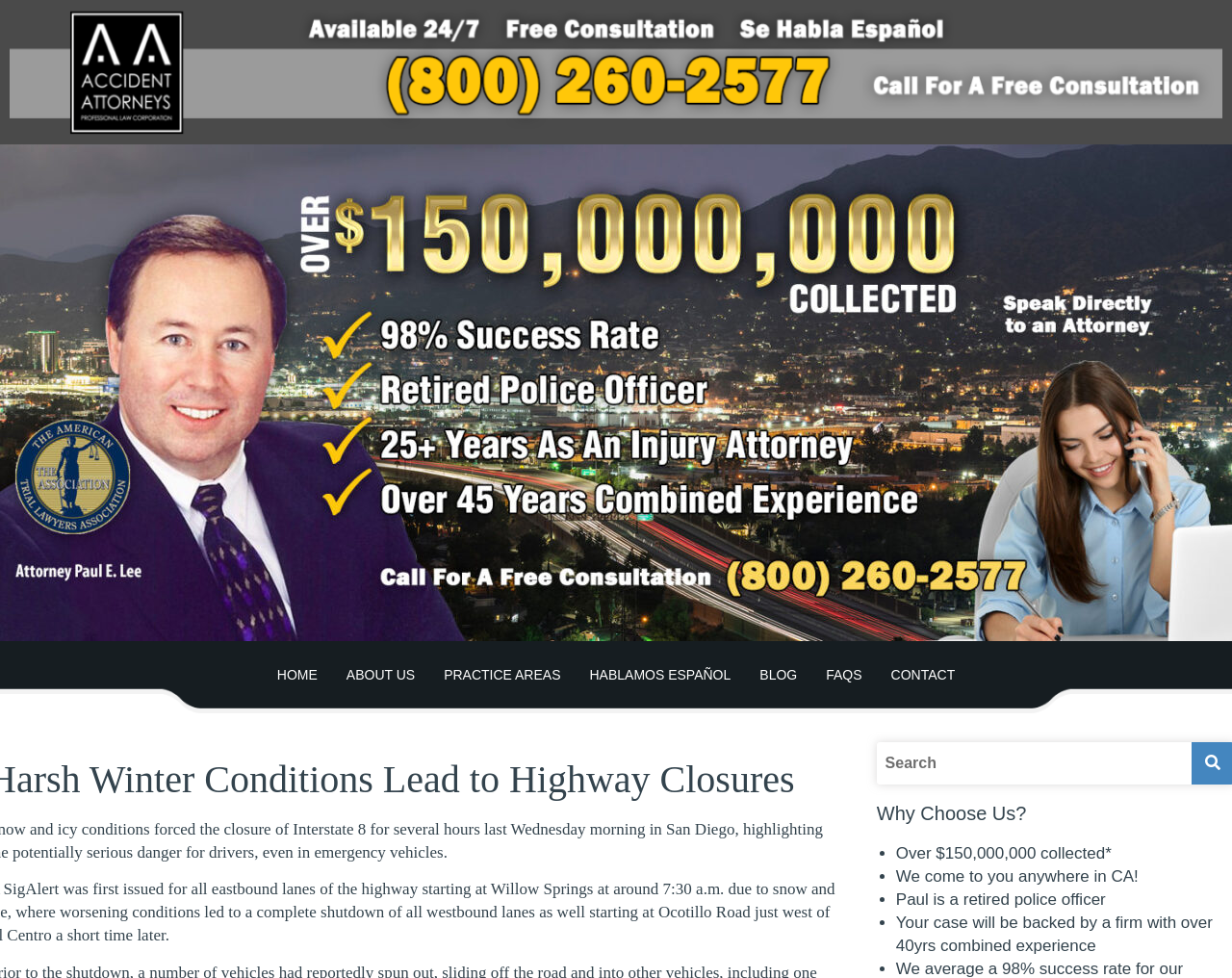Locate the bounding box of the UI element described in the following text: "Home".

[0.213, 0.675, 0.269, 0.705]